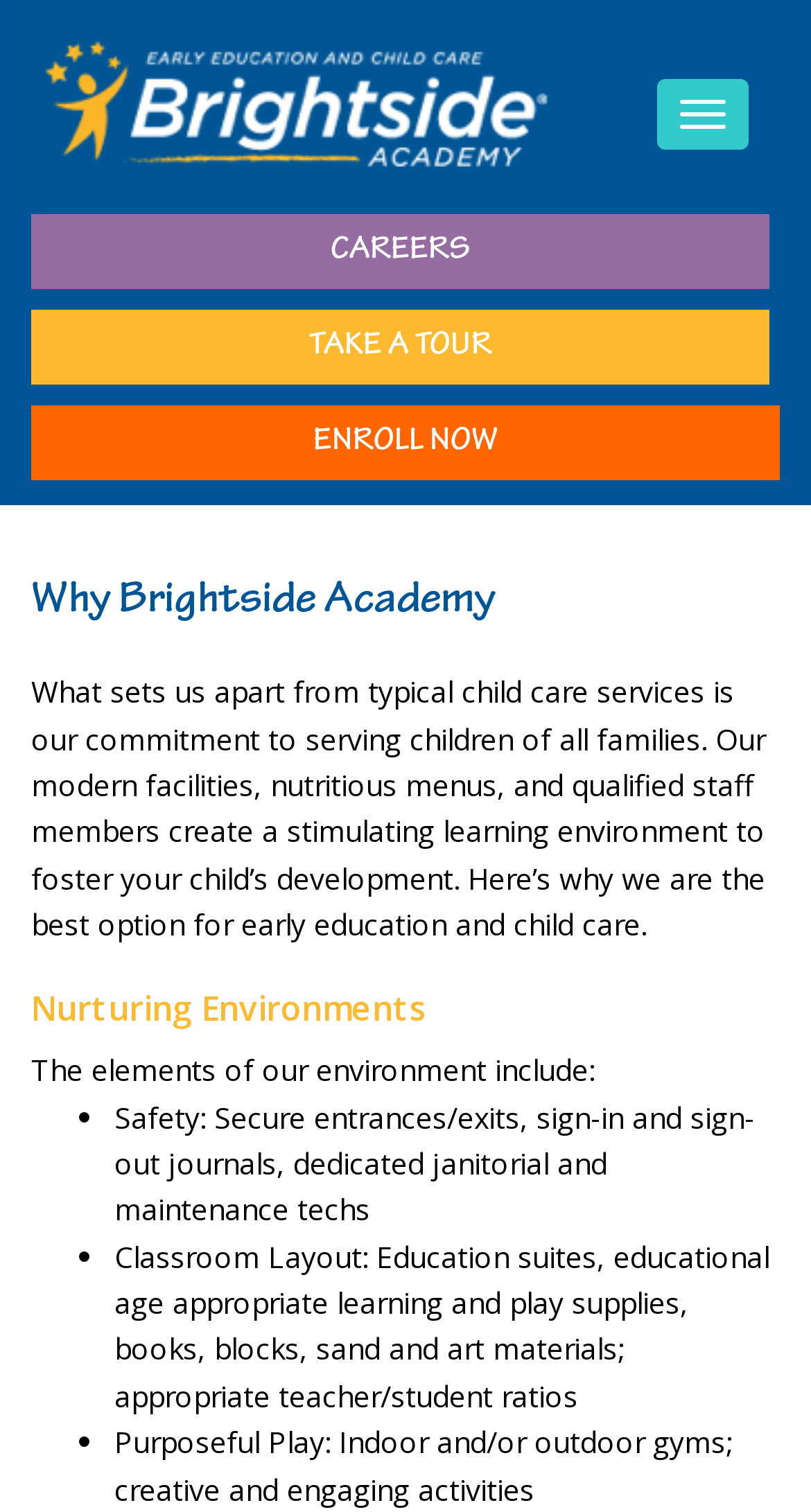What is the main heading displayed on the webpage? Please provide the text.

Why Brightside Academy